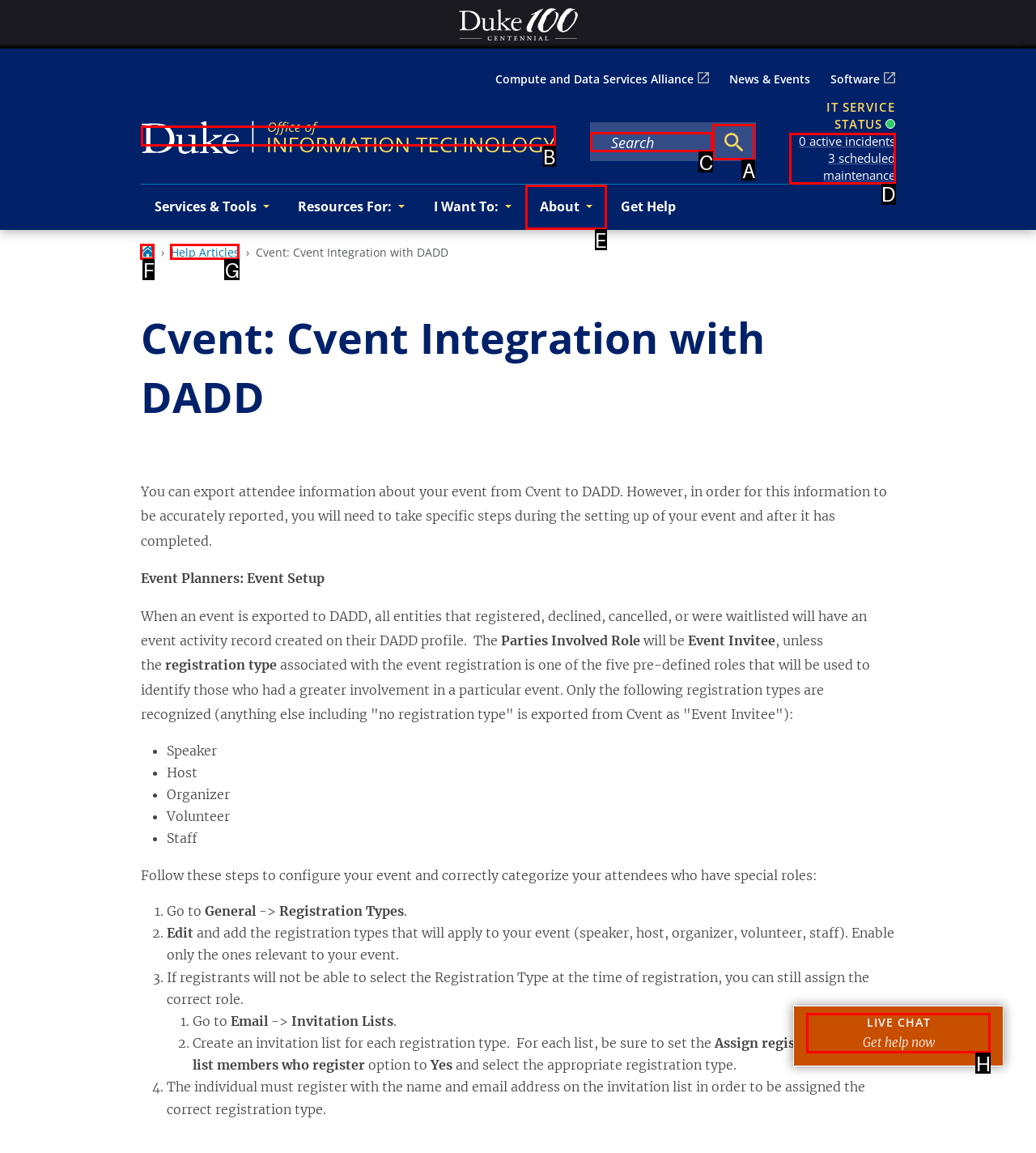Select the UI element that should be clicked to execute the following task: Leave a comment
Provide the letter of the correct choice from the given options.

None